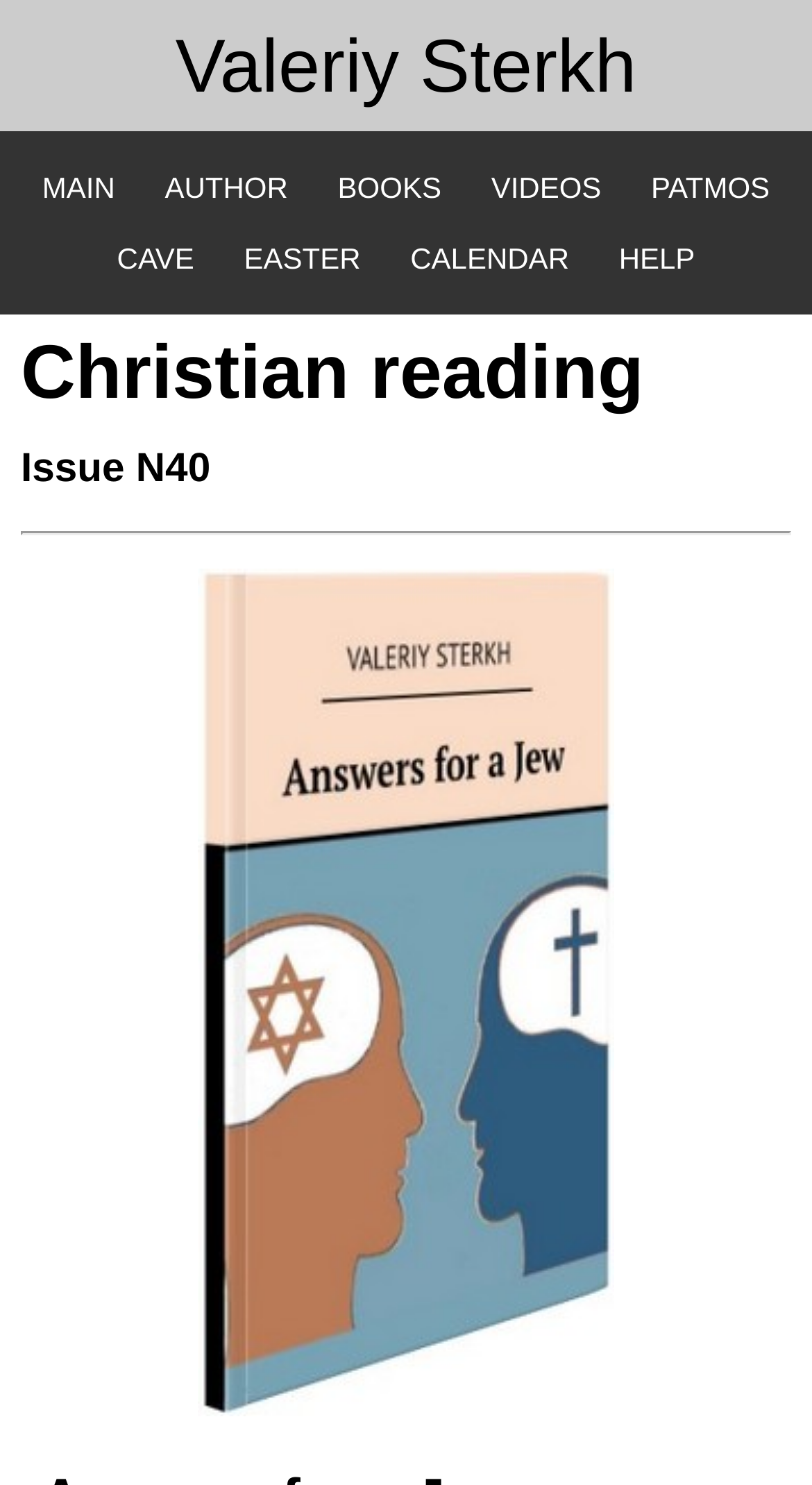Provide your answer in a single word or phrase: 
What is the topic of the image on the page?

Answers for a Jew